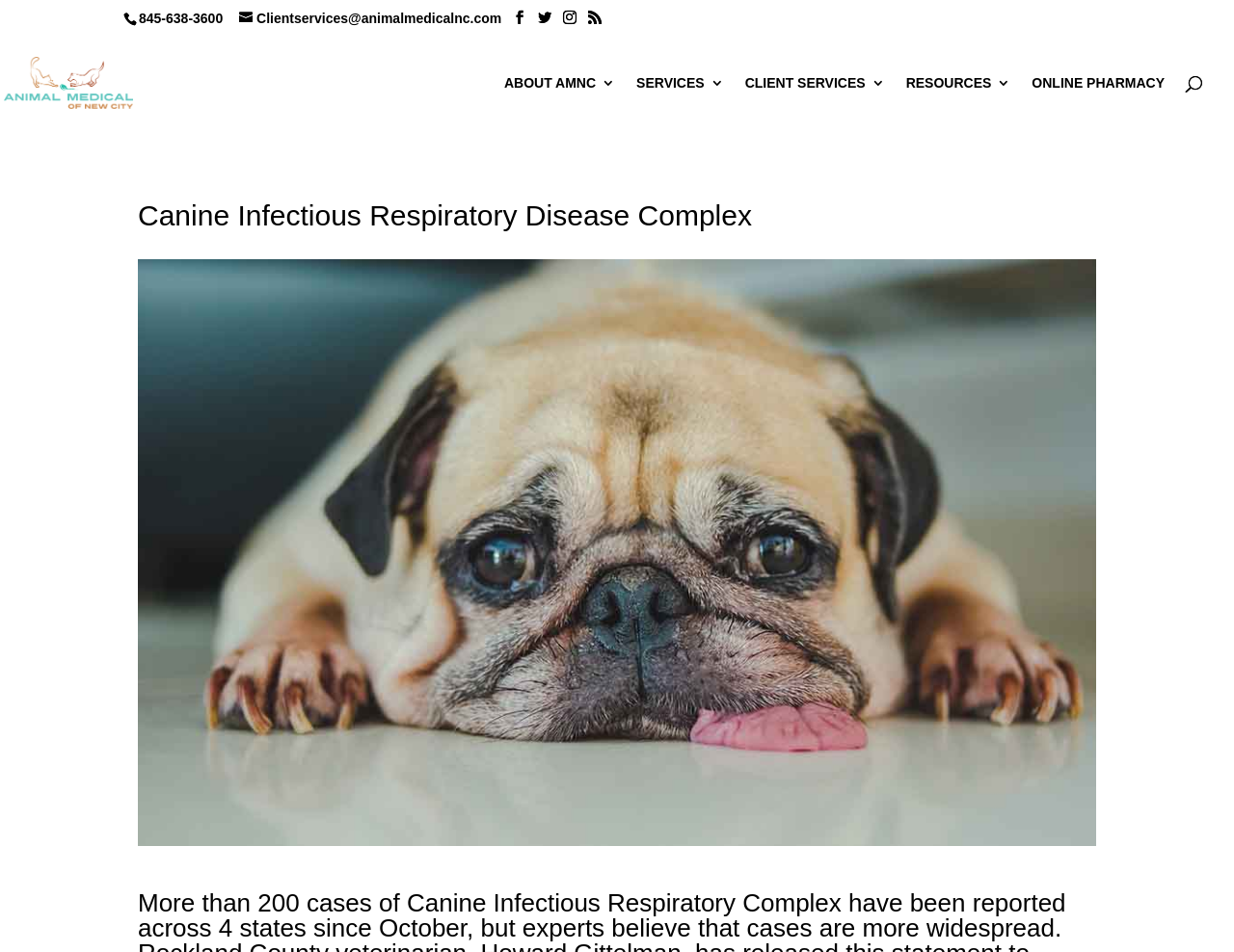Locate the bounding box coordinates of the clickable region to complete the following instruction: "Search for a topic."

[0.053, 0.036, 0.953, 0.038]